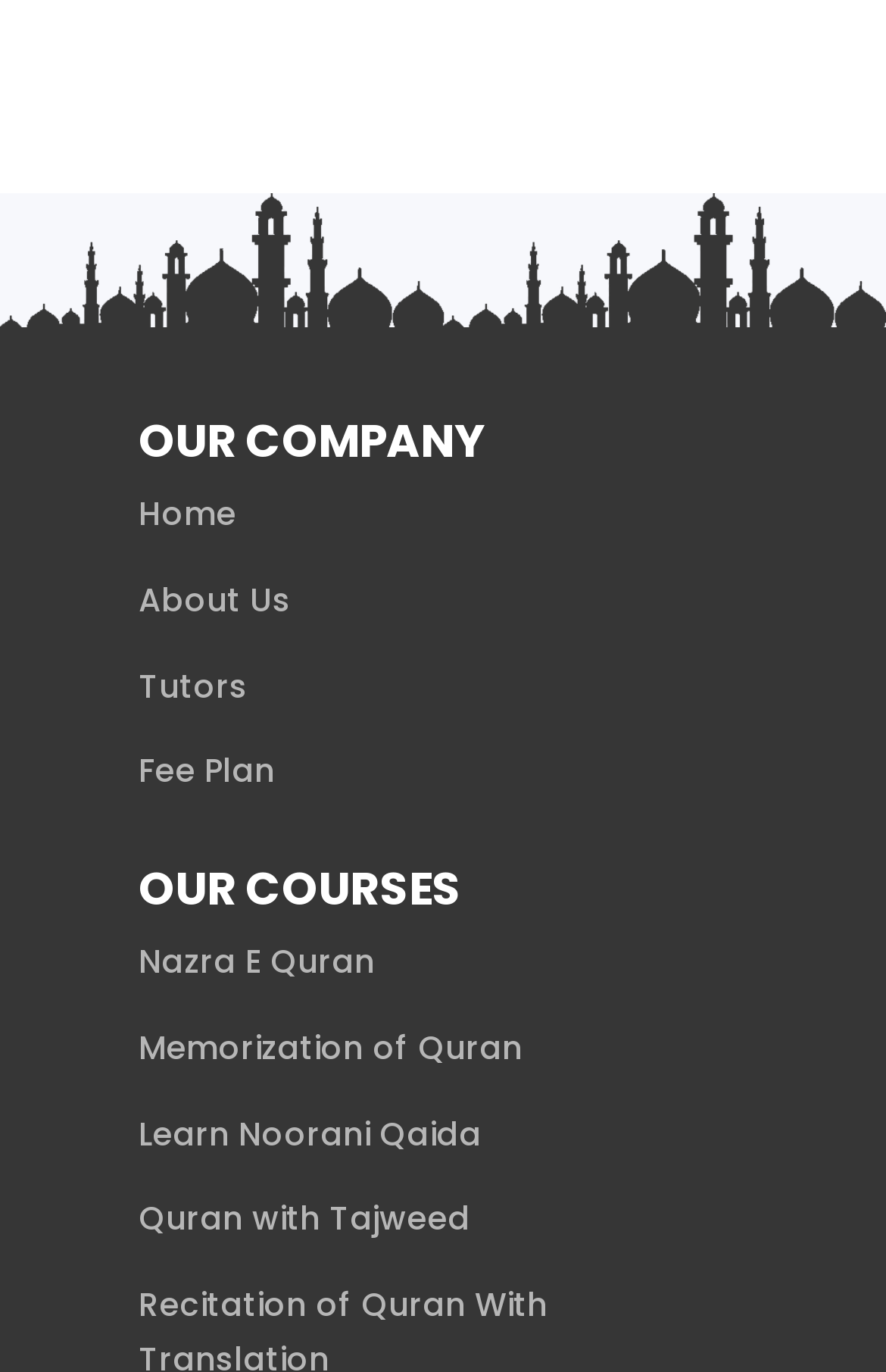Please determine the bounding box coordinates of the element to click on in order to accomplish the following task: "view tutors". Ensure the coordinates are four float numbers ranging from 0 to 1, i.e., [left, top, right, bottom].

[0.156, 0.483, 0.279, 0.516]